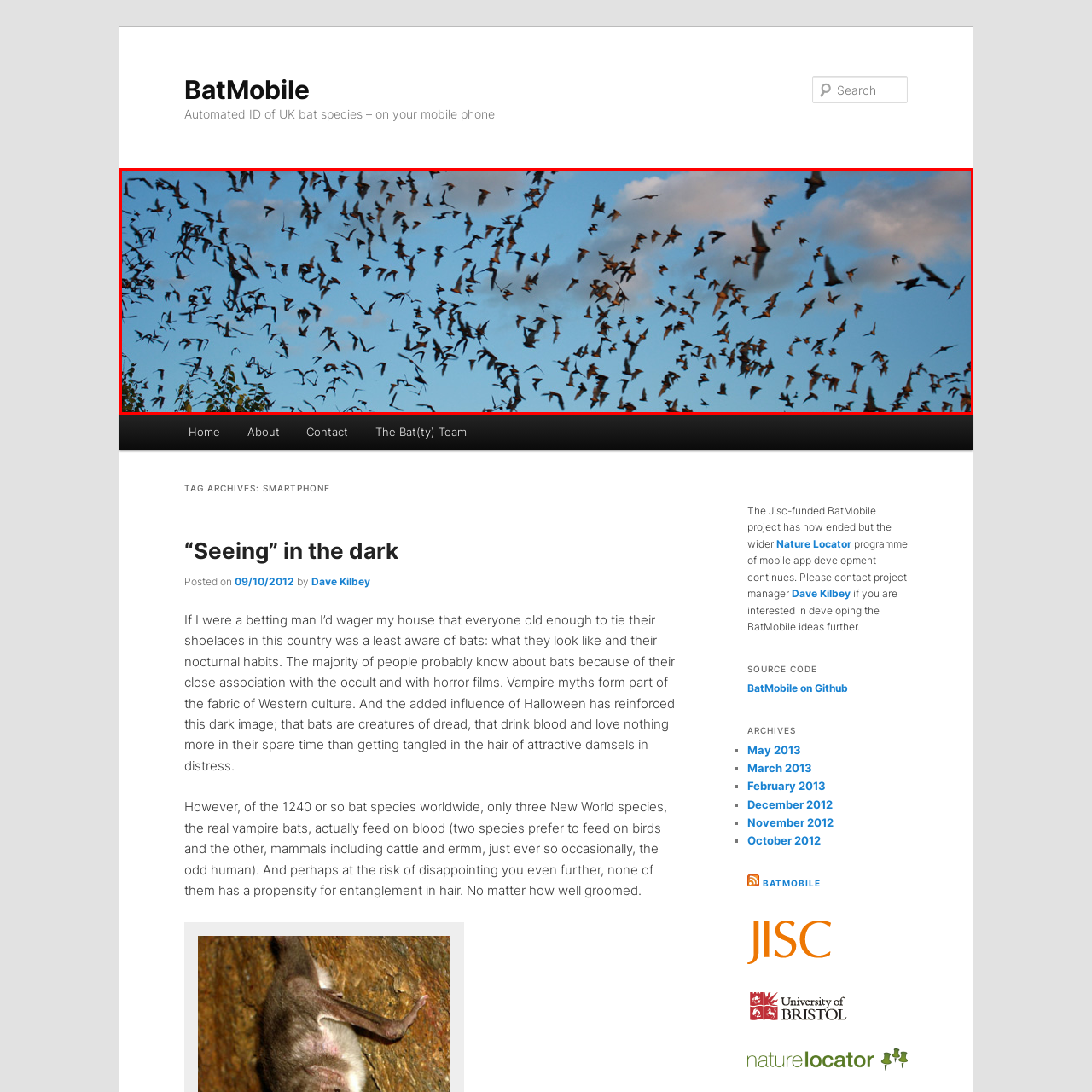What is the purpose of the BatMobile project?
Observe the image enclosed by the red boundary and respond with a one-word or short-phrase answer.

Automated identification of UK bat species